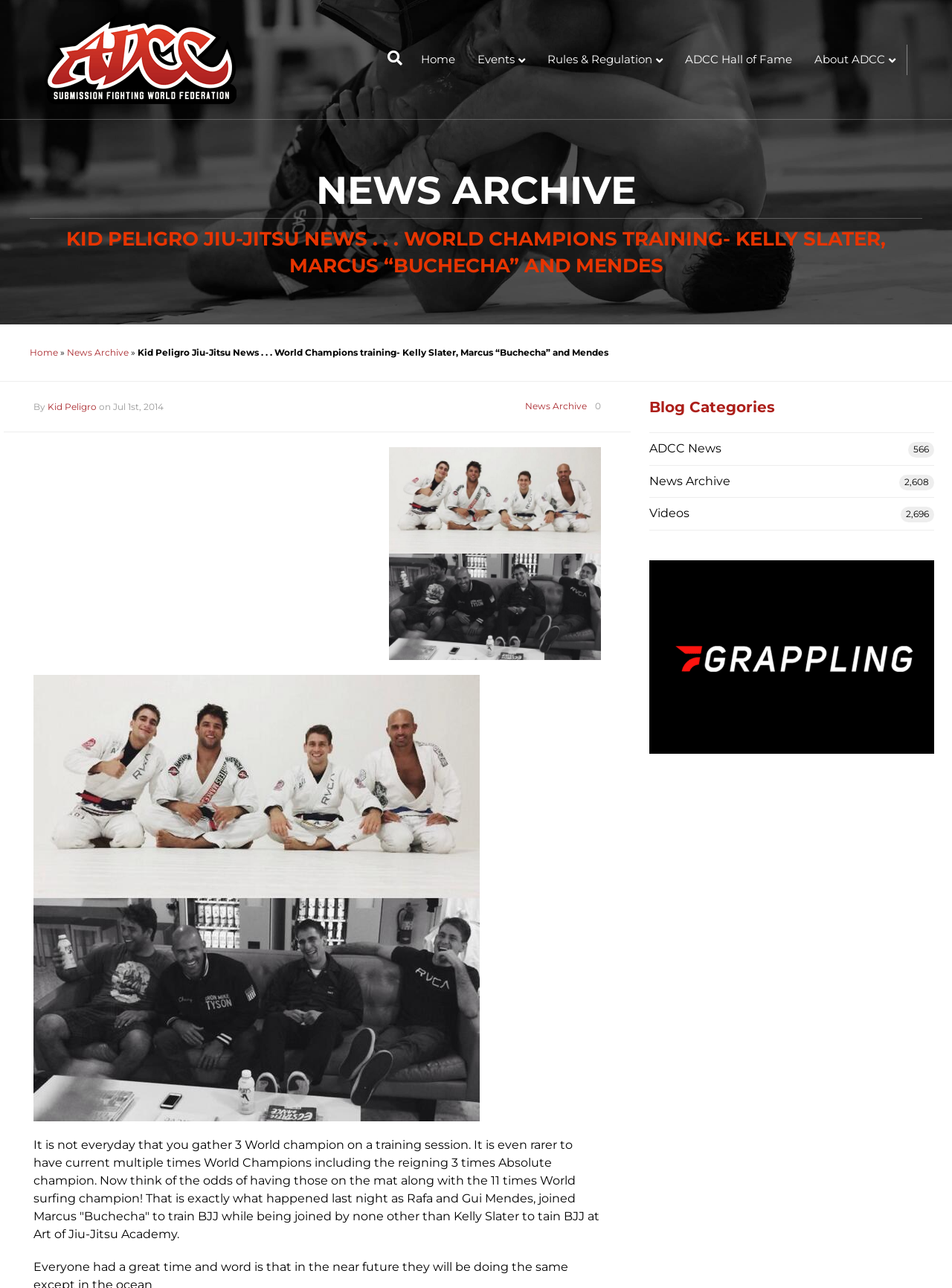Can you find the bounding box coordinates for the element to click on to achieve the instruction: "Get in touch through email"?

None